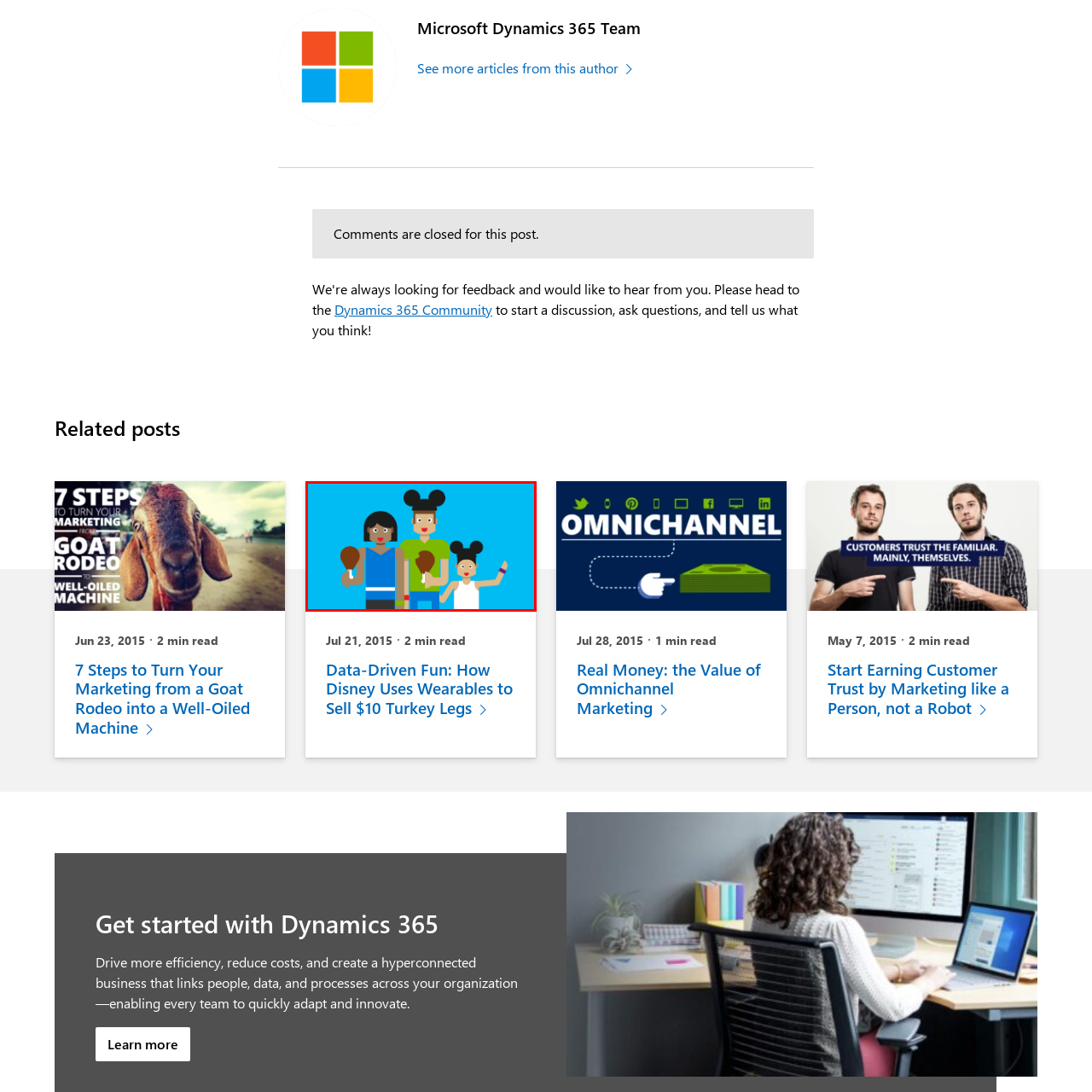What is the atmosphere evoked by the illustration?
Focus on the image enclosed by the red bounding box and elaborate on your answer to the question based on the visual details present.

The caption describes the illustration as evoking a sense of fun and leisure, which is often associated with theme parks, and the bright colors and cheerful expressions of the characters contribute to this atmosphere.